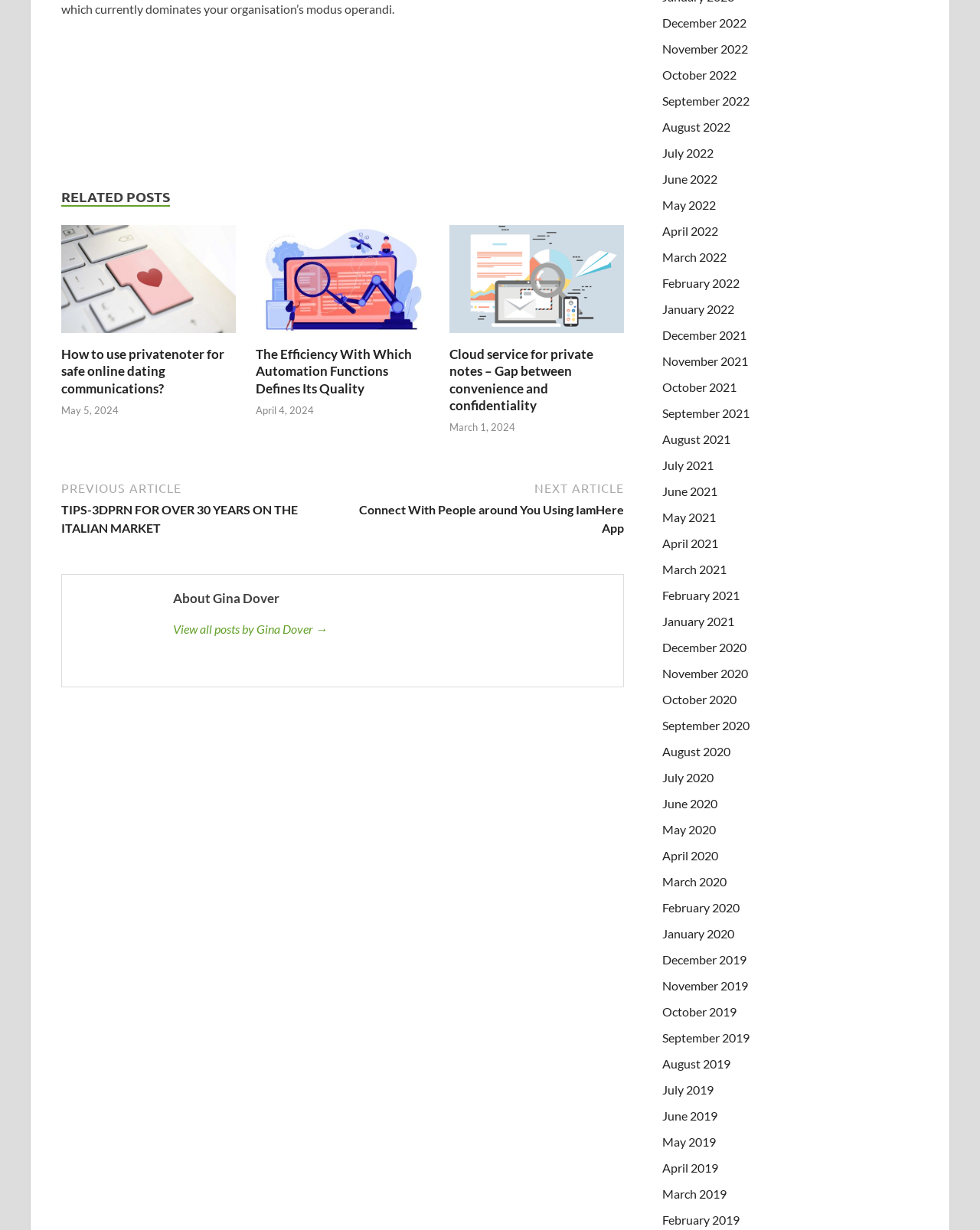What is the date of the most recent post?
Refer to the image and provide a one-word or short phrase answer.

May 5, 2024